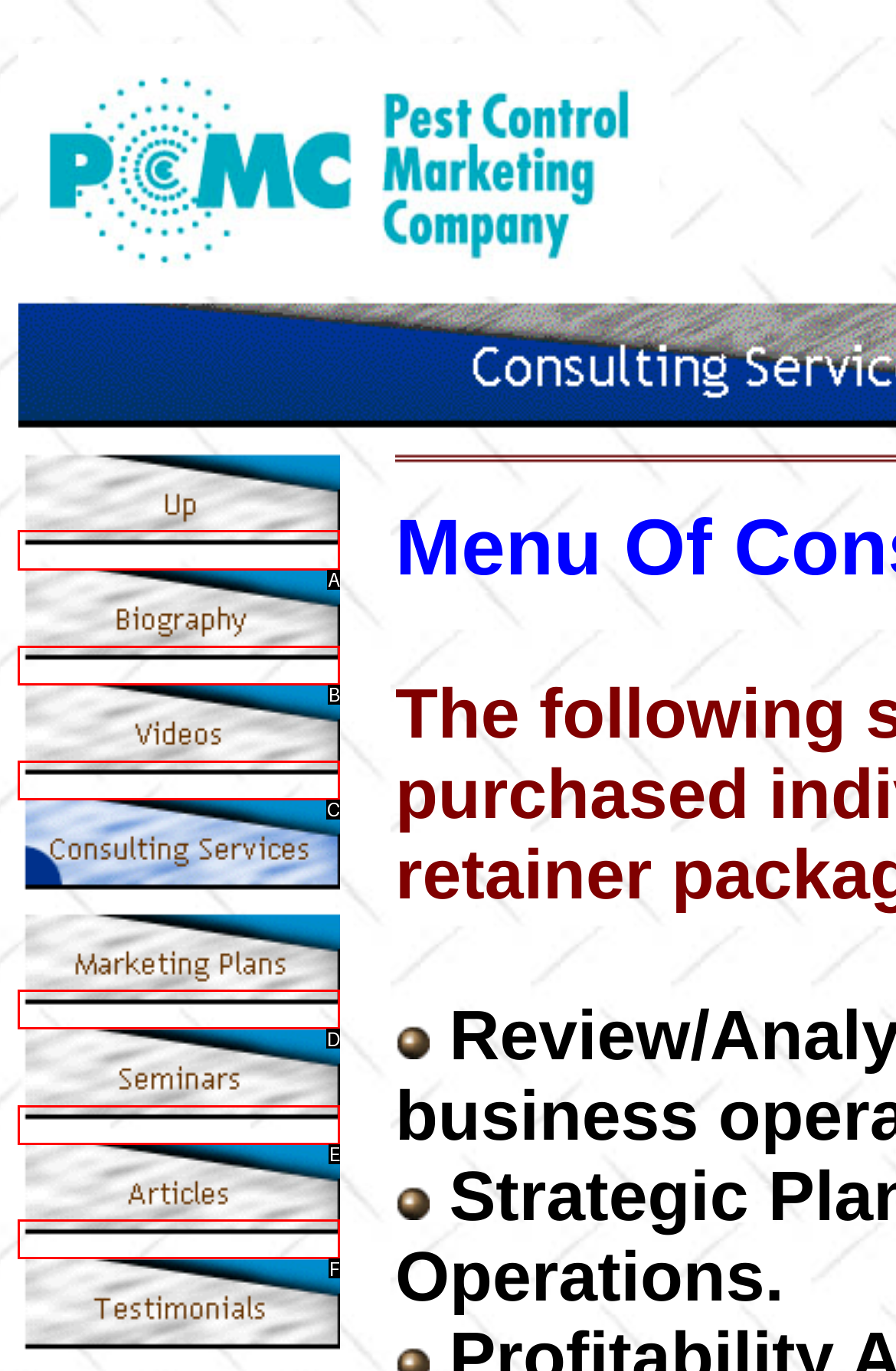Match the following description to a UI element: alt="Marketing Plans" name="MSFPnav4"
Provide the letter of the matching option directly.

D